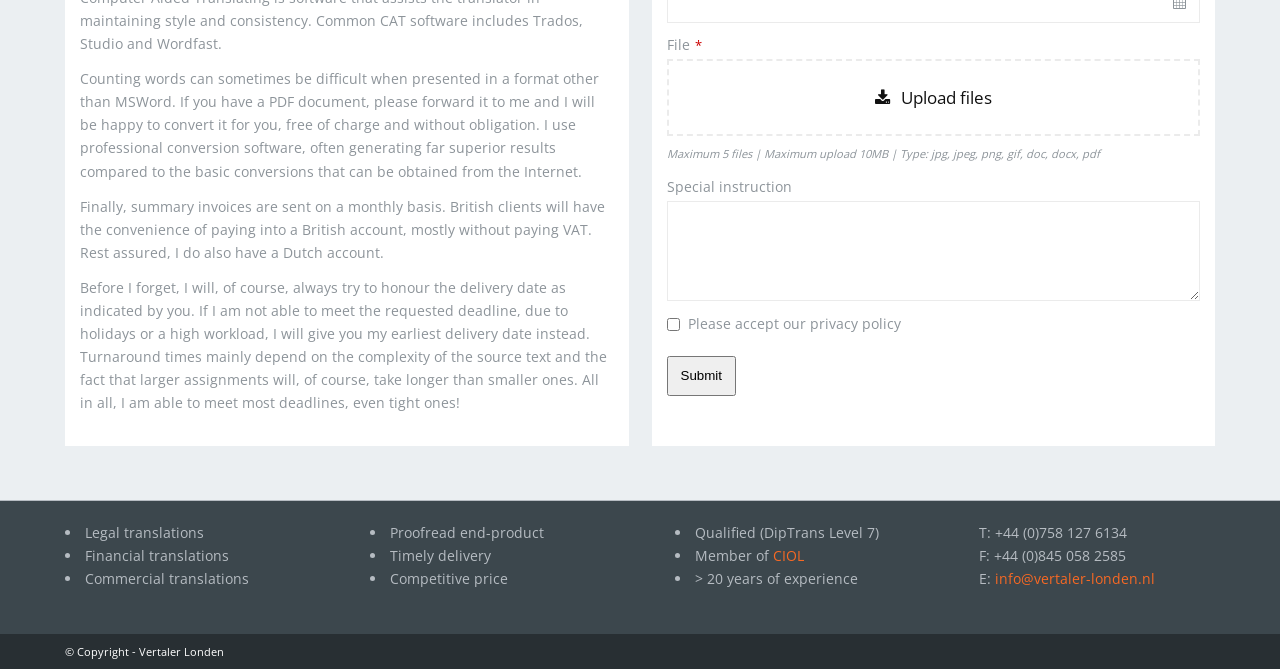Based on the element description, predict the bounding box coordinates (top-left x, top-left y, bottom-right x, bottom-right y) for the UI element in the screenshot: parent_node: Upload files name="quform_2_7[]"

[0.522, 0.091, 0.936, 0.2]